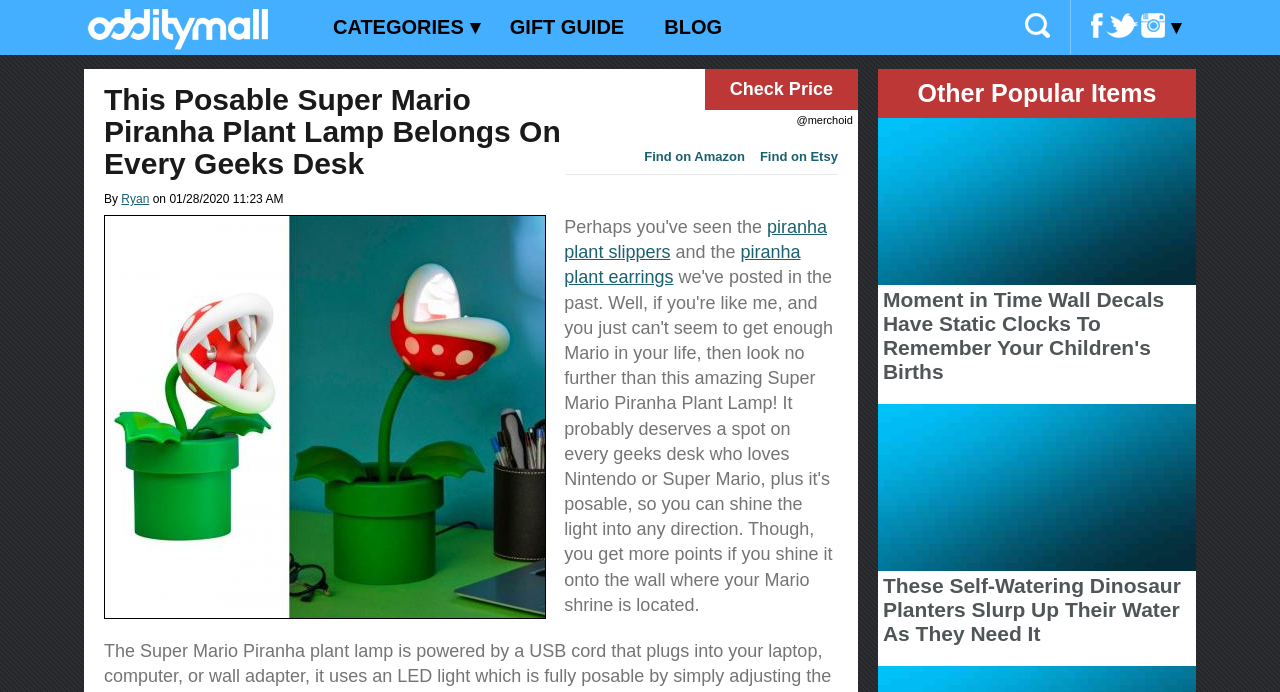Find the bounding box coordinates for the element that must be clicked to complete the instruction: "Search for something on Odditymall". The coordinates should be four float numbers between 0 and 1, indicated as [left, top, right, bottom].

[0.785, 0.0, 0.837, 0.079]